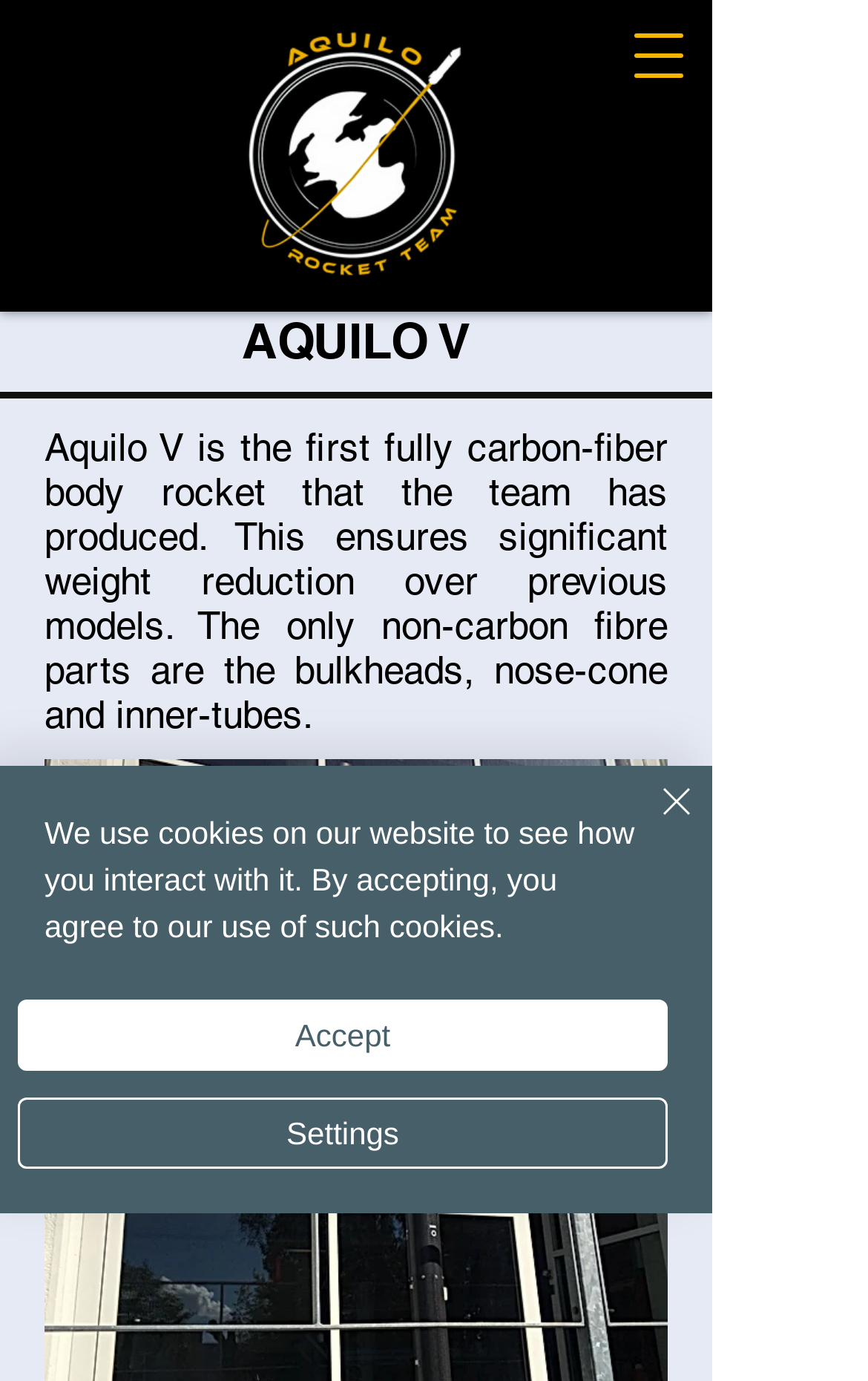What is the name of the team behind the rocket?
Give a detailed explanation using the information visible in the image.

The webpage's title is 'AQUILO V | AQUILO Rocket Team', which indicates that the team behind the rocket is AQUILO Rocket Team.